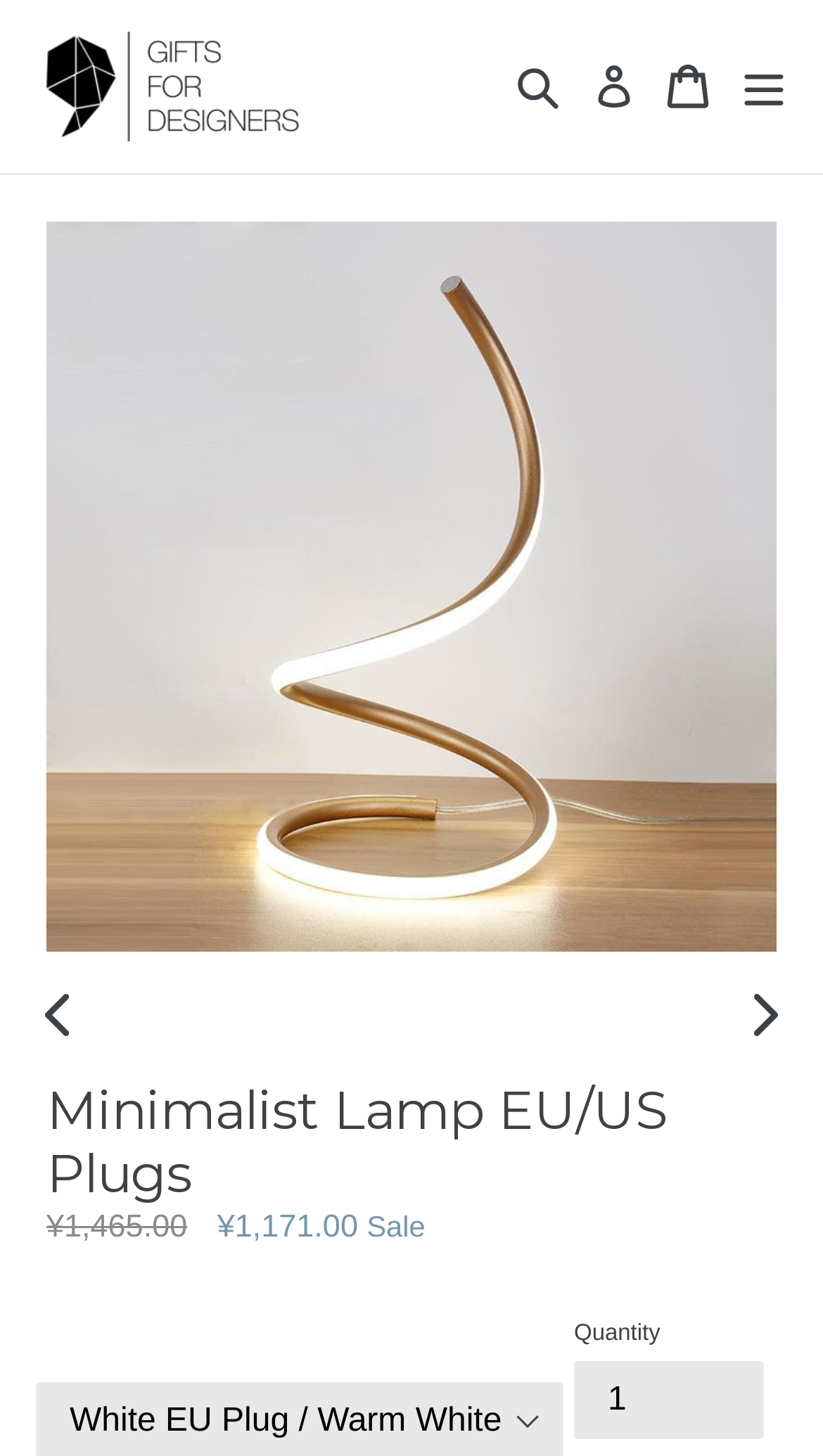Indicate the bounding box coordinates of the element that needs to be clicked to satisfy the following instruction: "Log in to account". The coordinates should be four float numbers between 0 and 1, i.e., [left, top, right, bottom].

[0.704, 0.018, 0.787, 0.1]